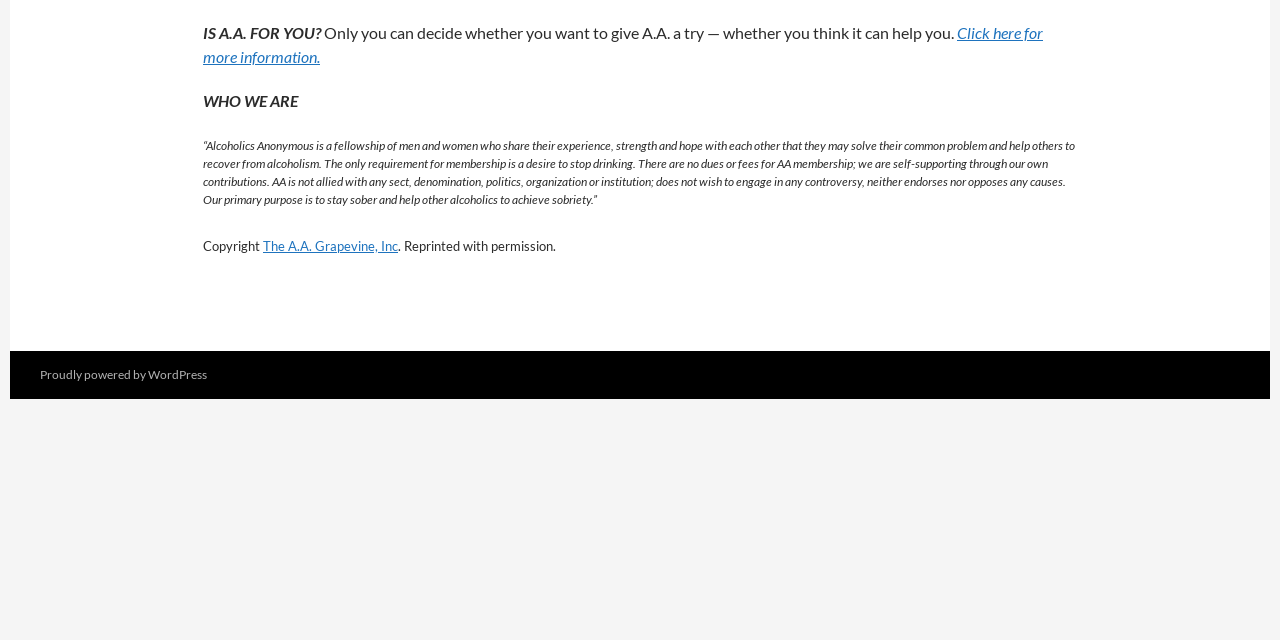Identify the bounding box coordinates for the UI element that matches this description: "The A.A. Grapevine, Inc".

[0.205, 0.372, 0.311, 0.397]